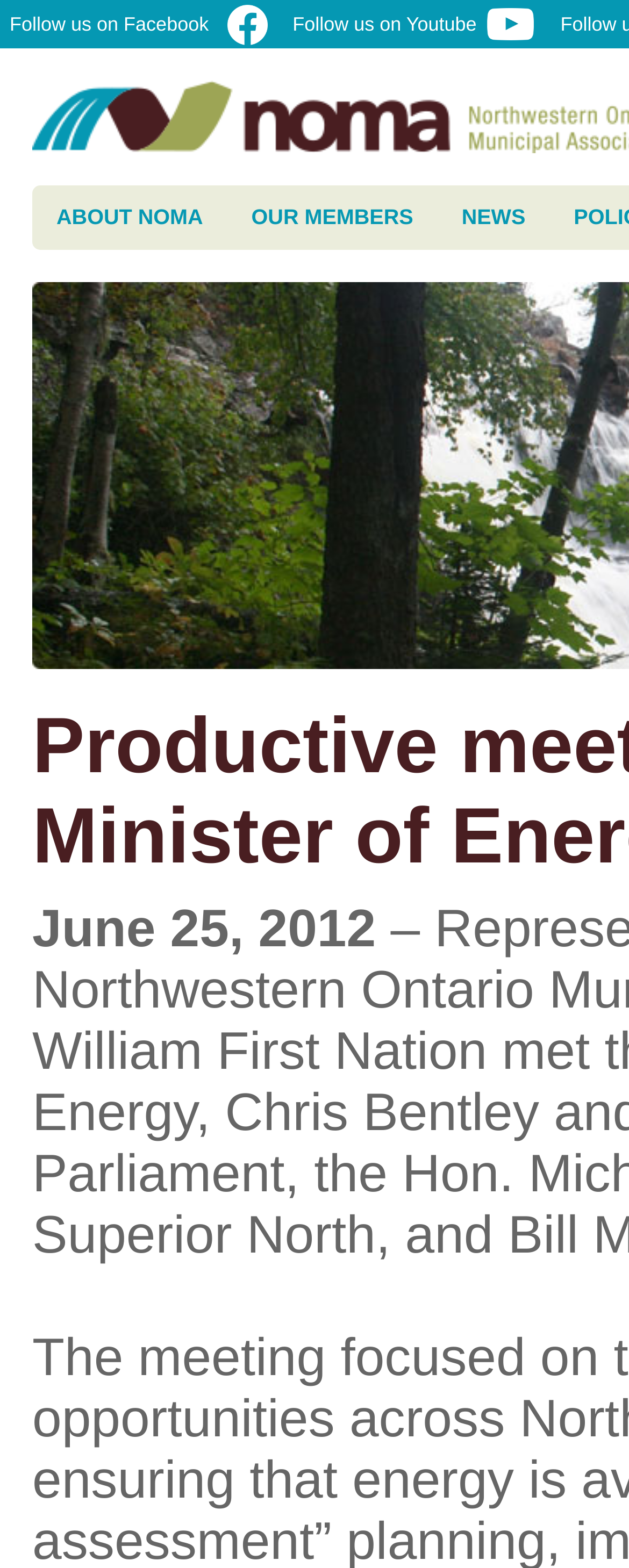Return the bounding box coordinates of the UI element that corresponds to this description: "Follow us on Youtube". The coordinates must be given as four float numbers in the range of 0 and 1, [left, top, right, bottom].

[0.45, 0.008, 0.867, 0.023]